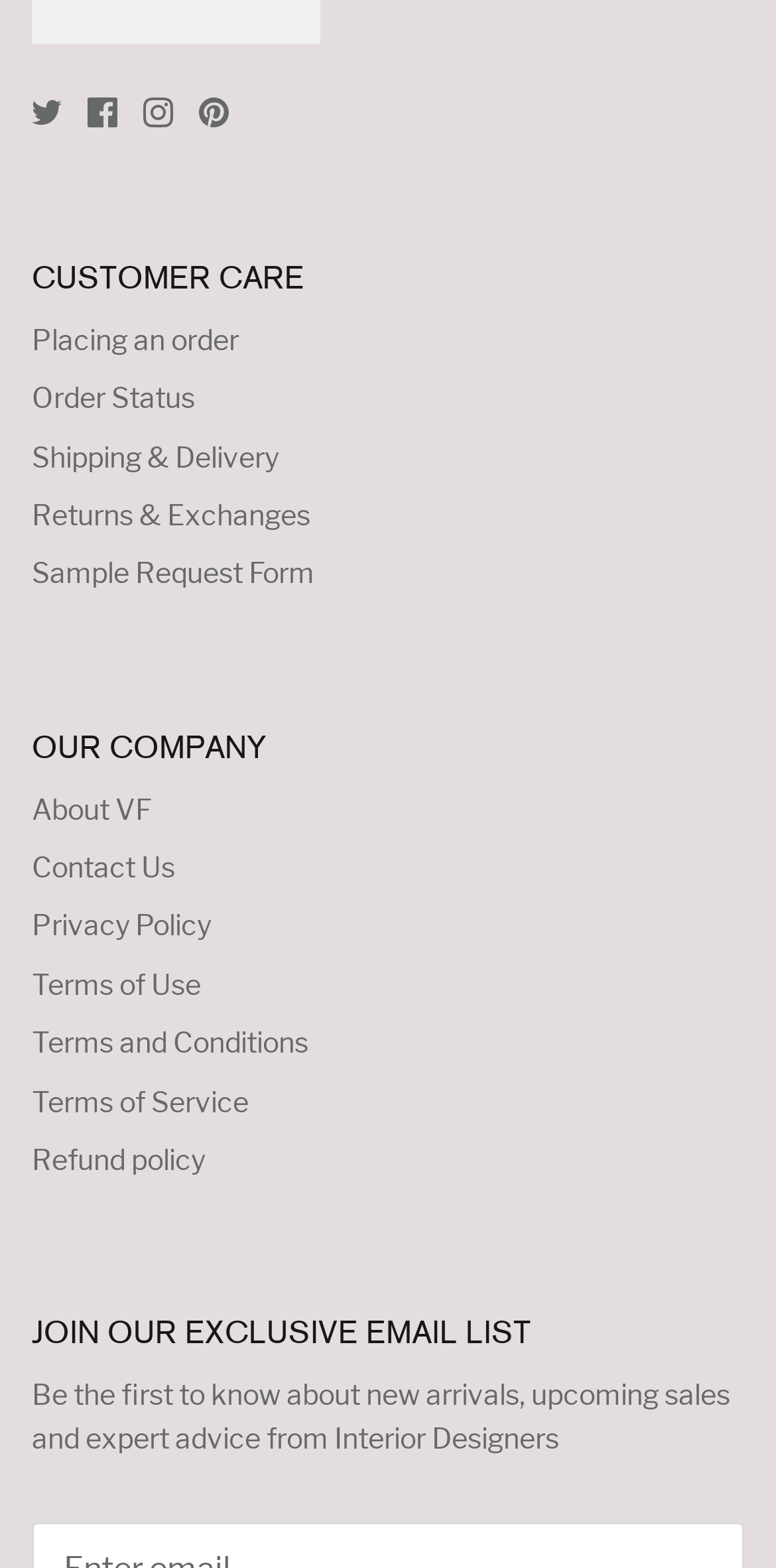Provide a short answer to the following question with just one word or phrase: How many links are available in the second navigation section?

6